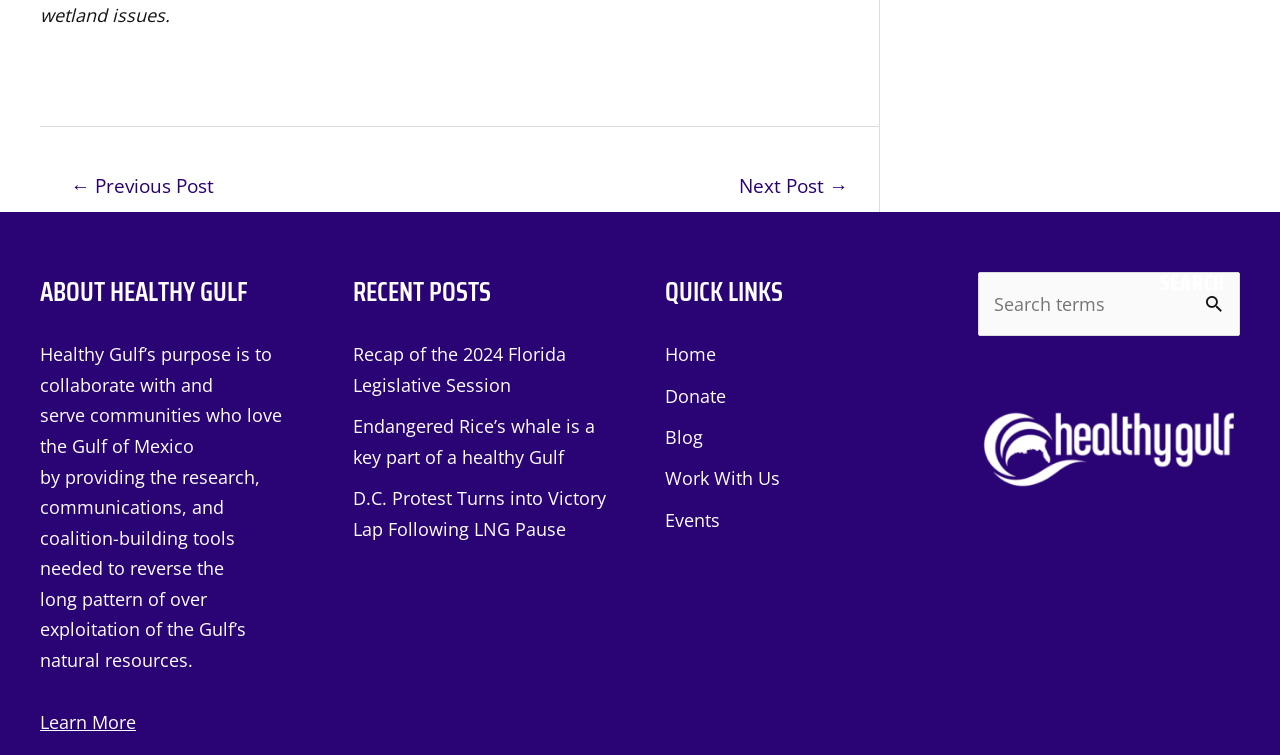Locate the coordinates of the bounding box for the clickable region that fulfills this instruction: "go to previous post".

[0.033, 0.218, 0.19, 0.278]